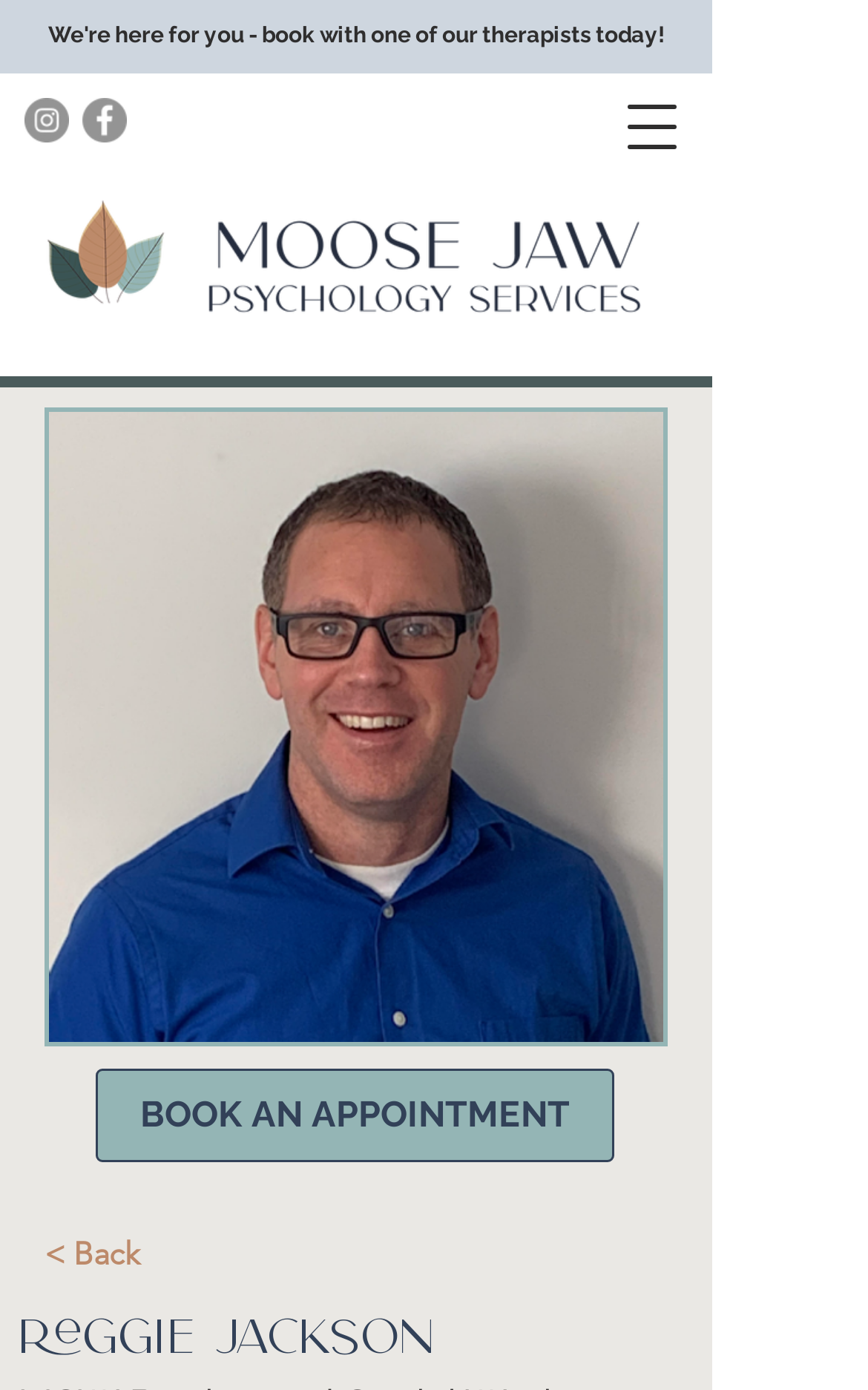Respond to the following question using a concise word or phrase: 
What social media platforms are linked on the webpage?

Instagram and Facebook